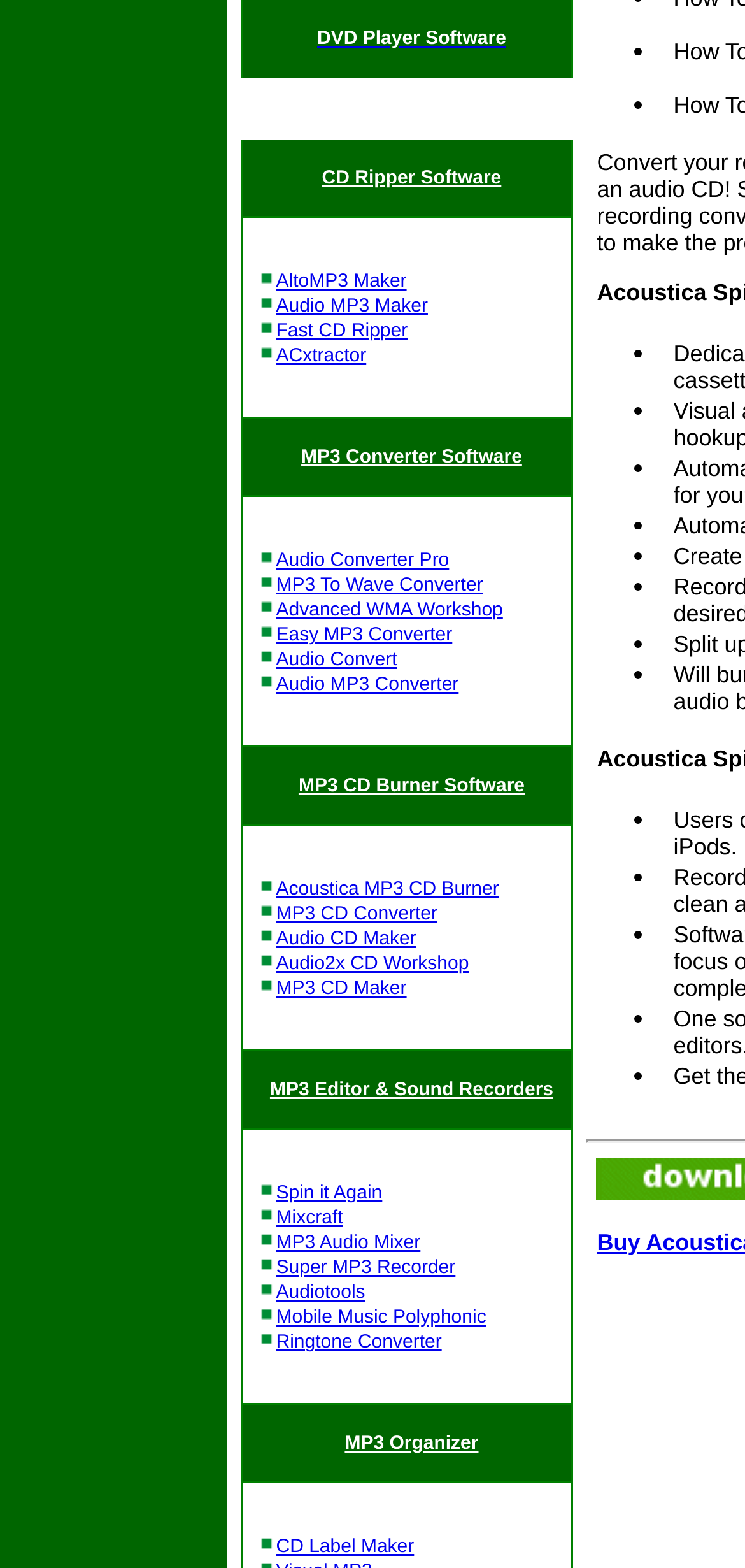Pinpoint the bounding box coordinates of the clickable element to carry out the following instruction: "call the Donsuşeni office."

None